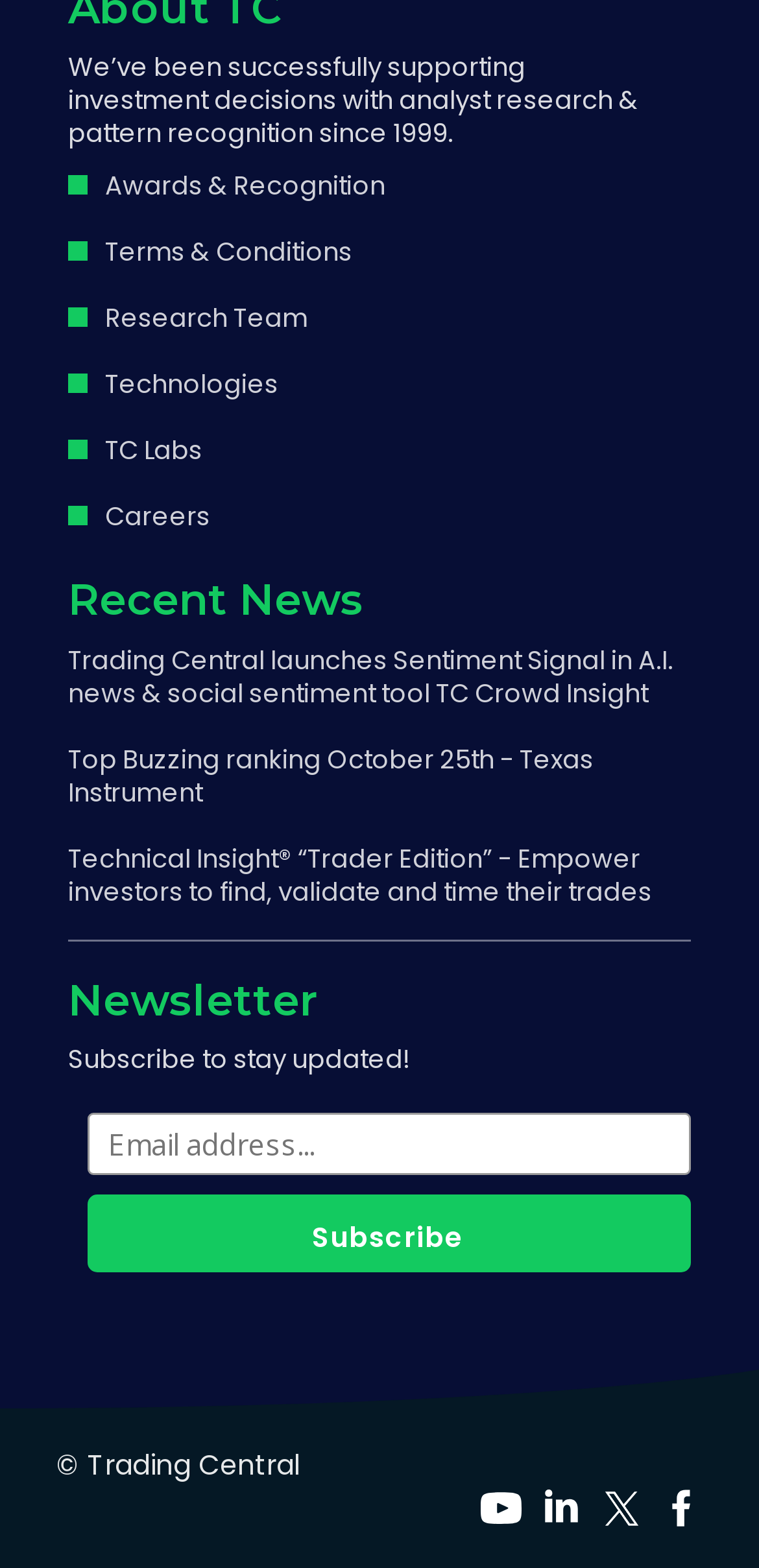Find the bounding box coordinates of the clickable area required to complete the following action: "View True Talent Group on Instagram".

None